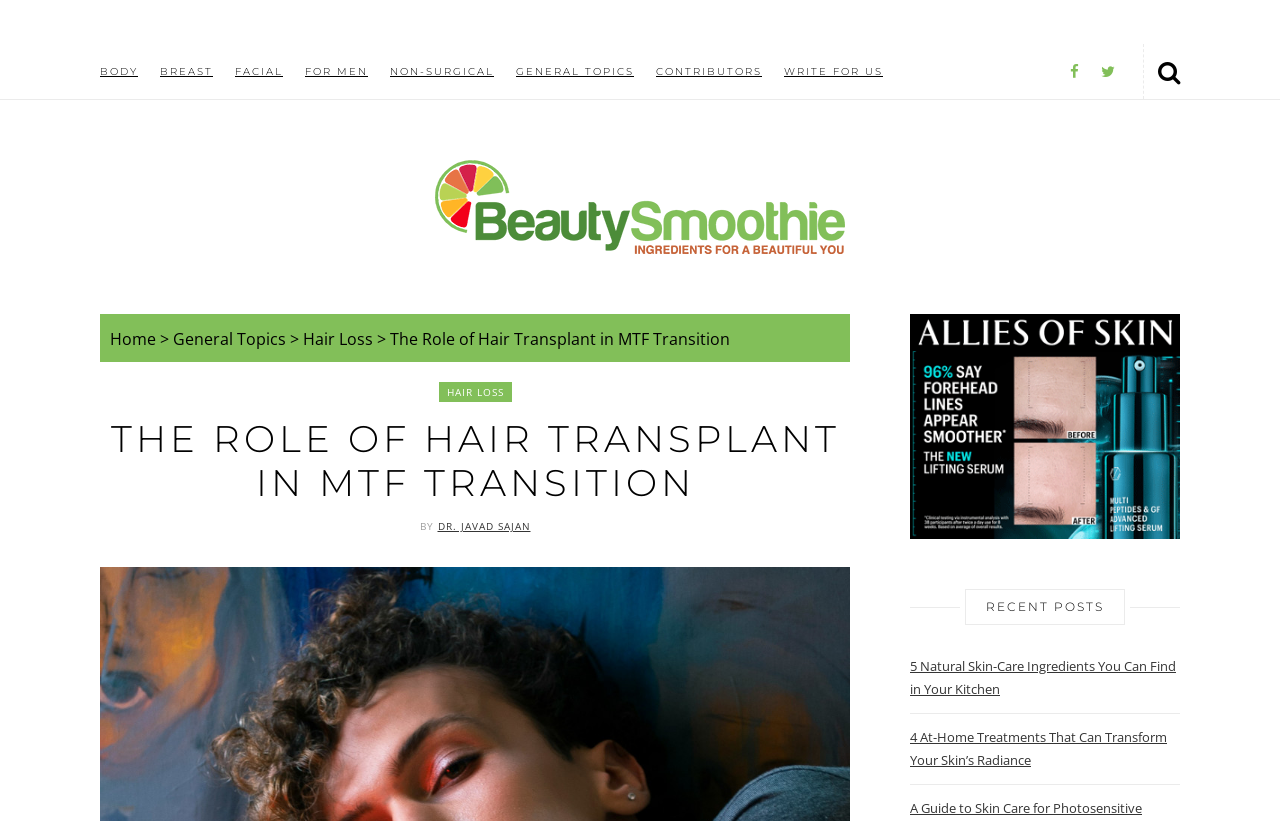Provide the bounding box coordinates of the area you need to click to execute the following instruction: "Click on the 'WRITE FOR US' link".

[0.612, 0.054, 0.707, 0.121]